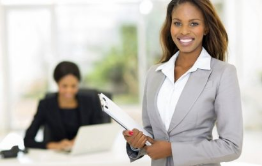Is the office space well-lit?
Kindly offer a detailed explanation using the data available in the image.

The background of the image features a well-lit office space with large windows, providing a glimpse of greenery outside, which enhances the atmosphere of productivity and success.